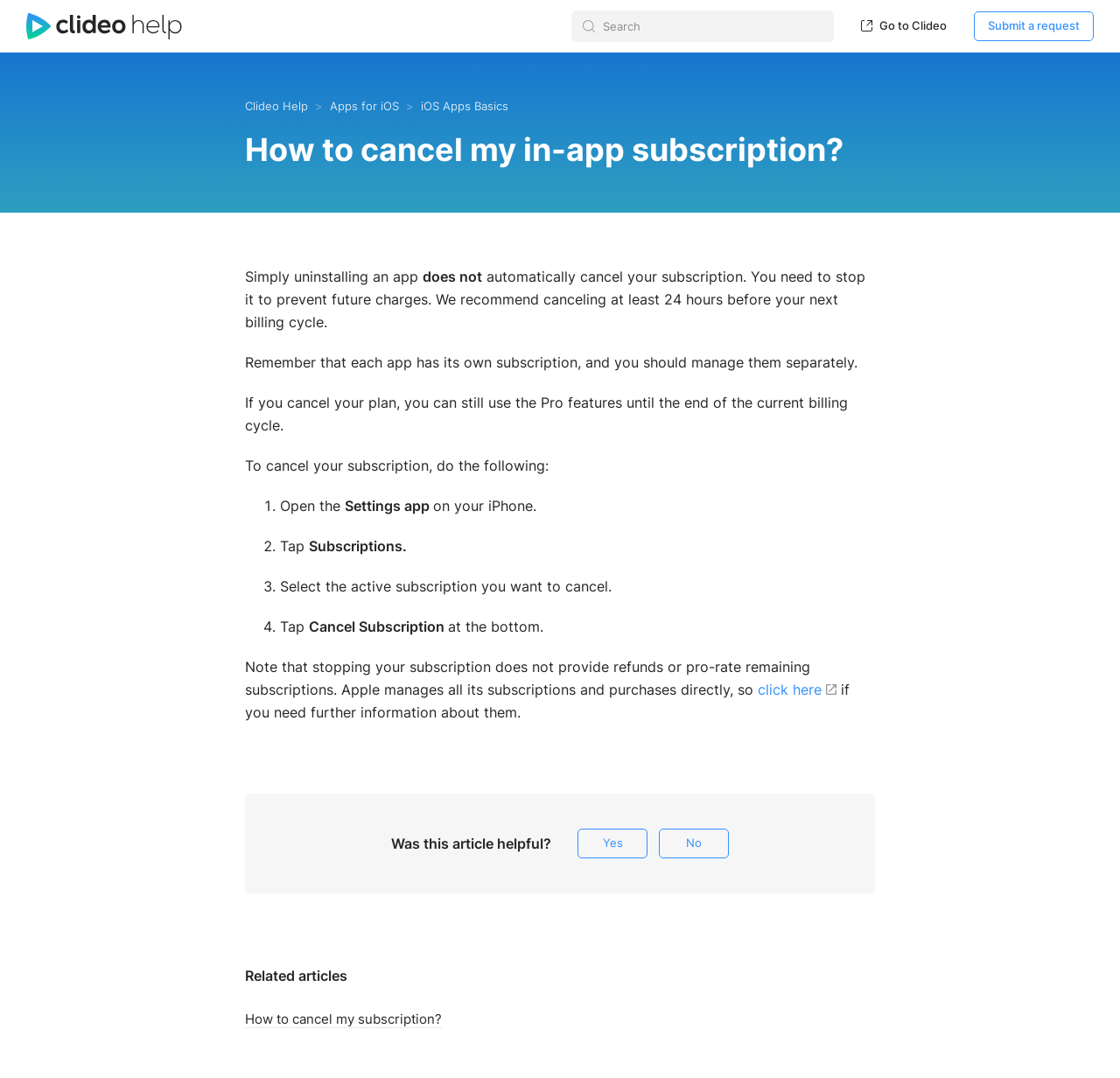Where can I find the subscription settings? Based on the image, give a response in one word or a short phrase.

Settings app